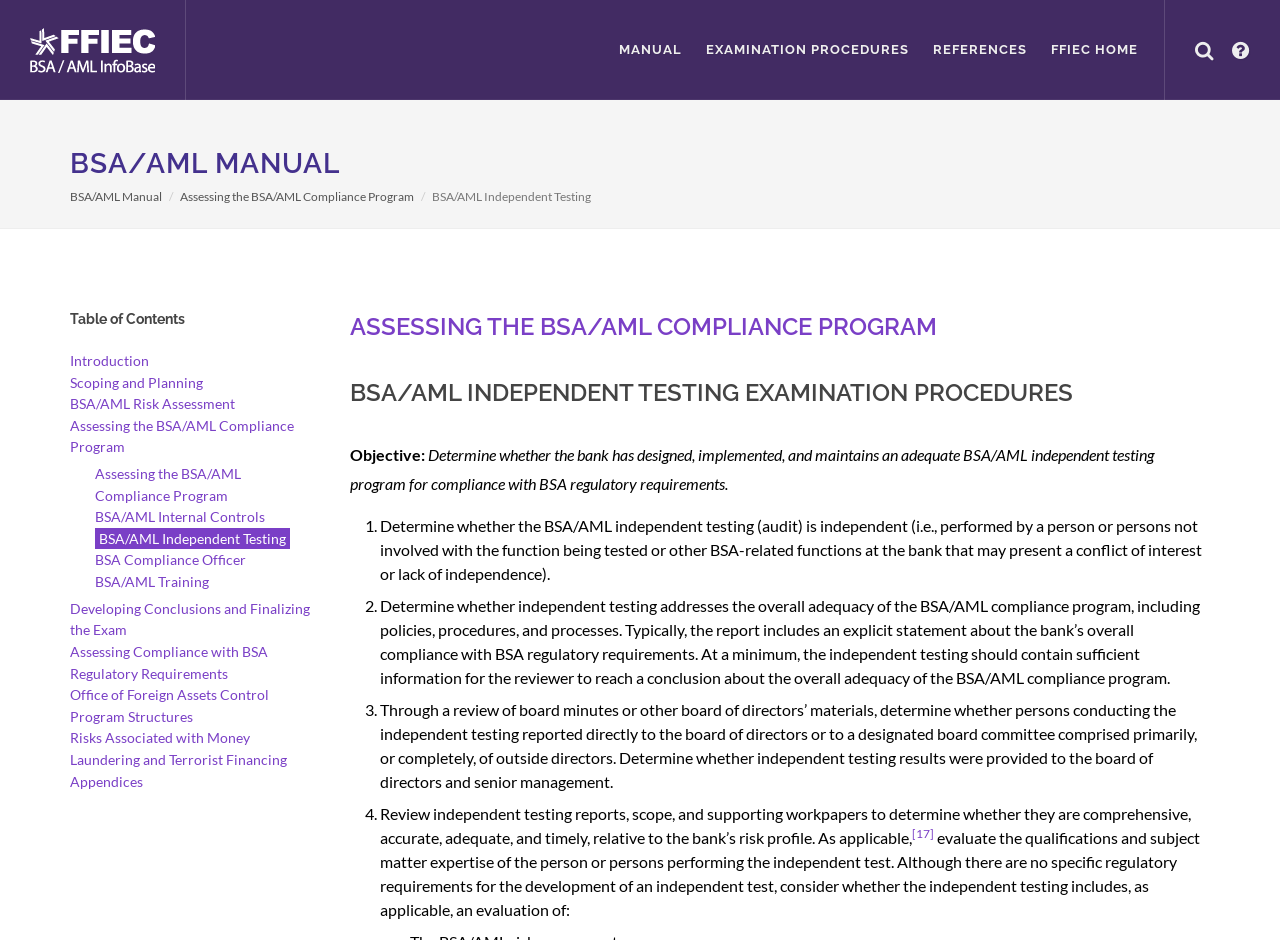Respond with a single word or phrase to the following question:
What is the purpose of BSA/AML independent testing?

To determine compliance with BSA regulatory requirements